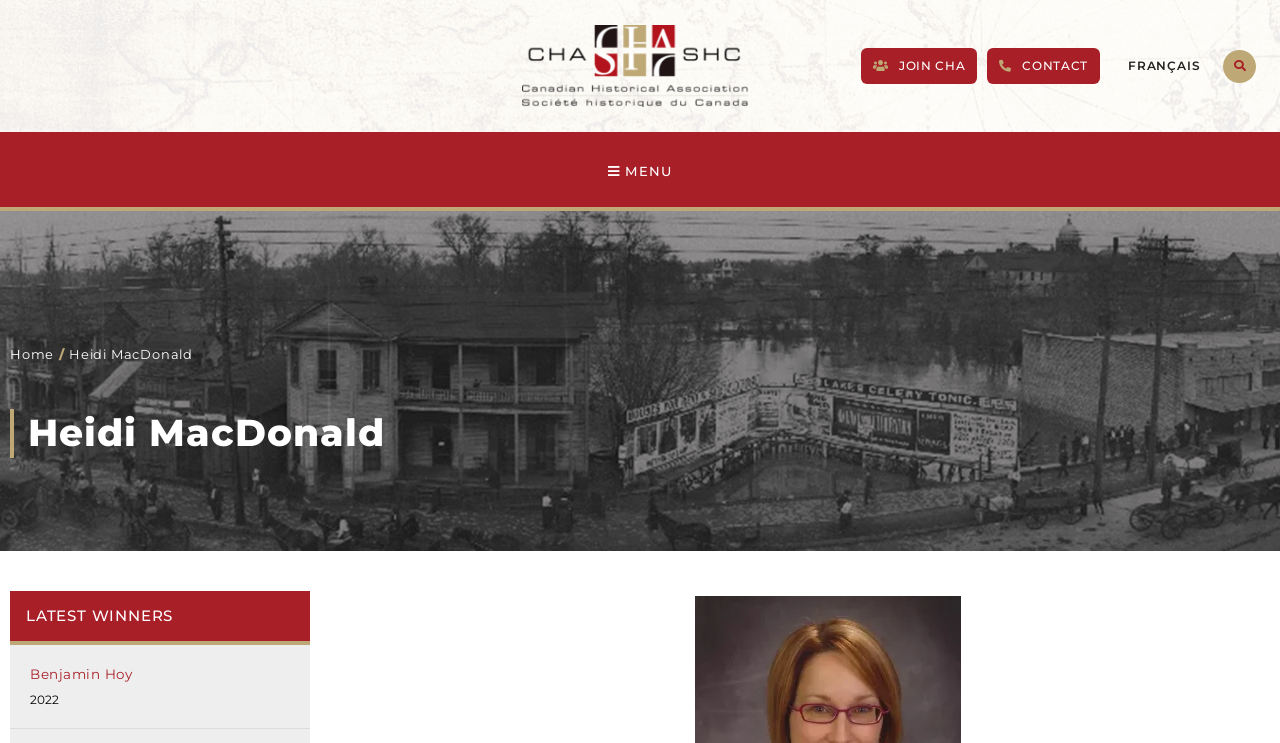Find the bounding box coordinates for the area that should be clicked to accomplish the instruction: "read Heidi MacDonald's article".

[0.054, 0.465, 0.151, 0.487]